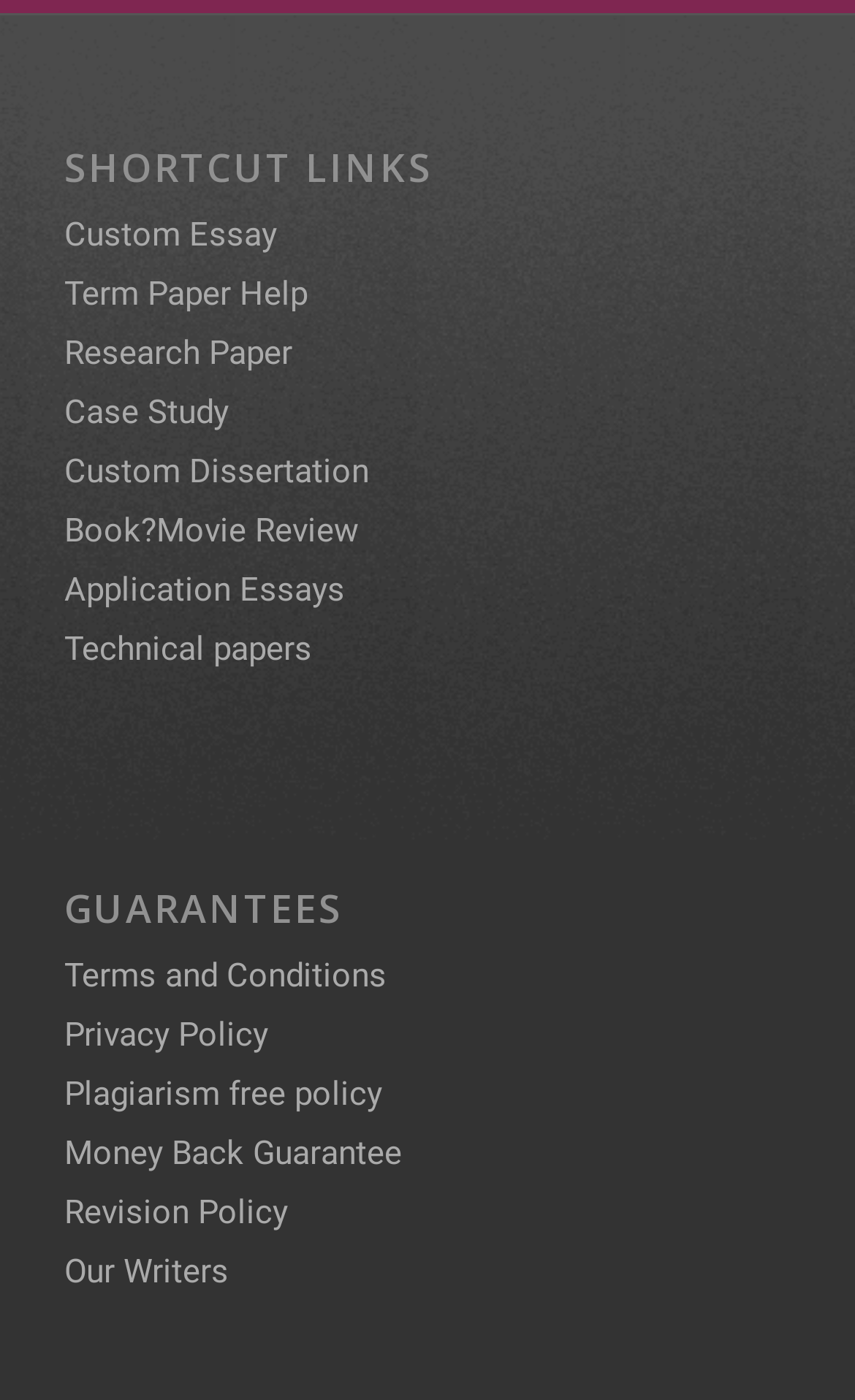Are there any links related to dissertation?
Using the screenshot, give a one-word or short phrase answer.

Yes